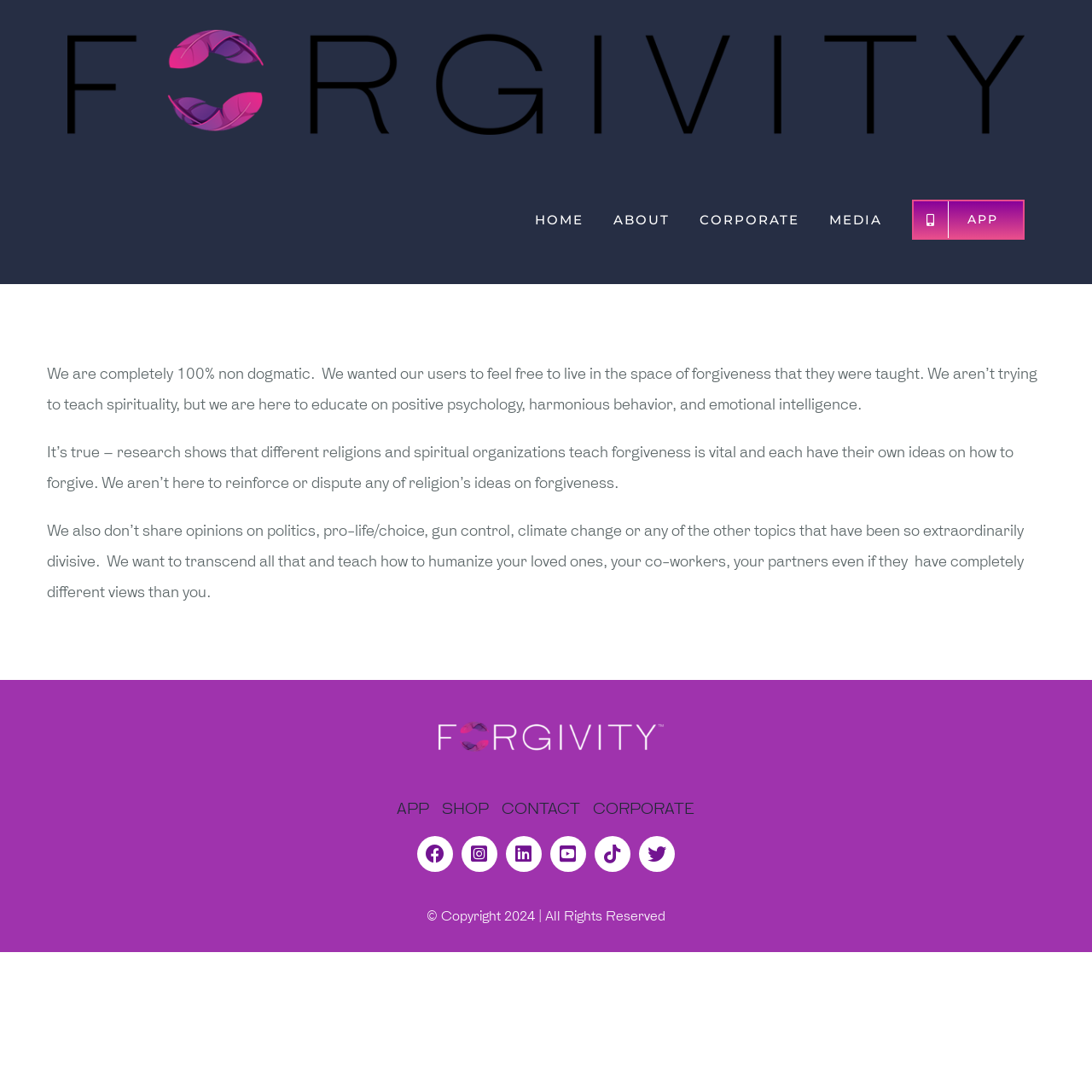Locate the bounding box coordinates of the region to be clicked to comply with the following instruction: "Scroll to the top of the page". The coordinates must be four float numbers between 0 and 1, in the form [left, top, right, bottom].

[0.904, 0.973, 0.941, 1.0]